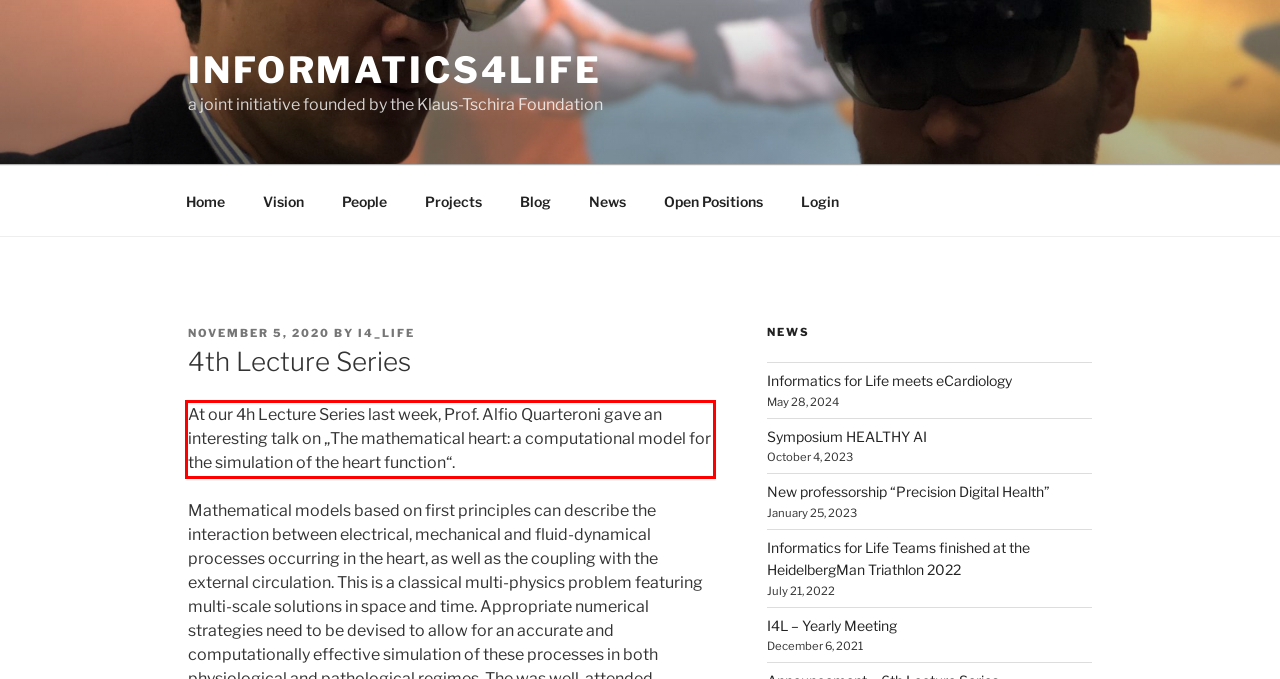Please look at the screenshot provided and find the red bounding box. Extract the text content contained within this bounding box.

At our 4h Lecture Series last week, Prof. Alfio Quarteroni gave an interesting talk on „The mathematical heart: a computational model for the simulation of the heart function“.